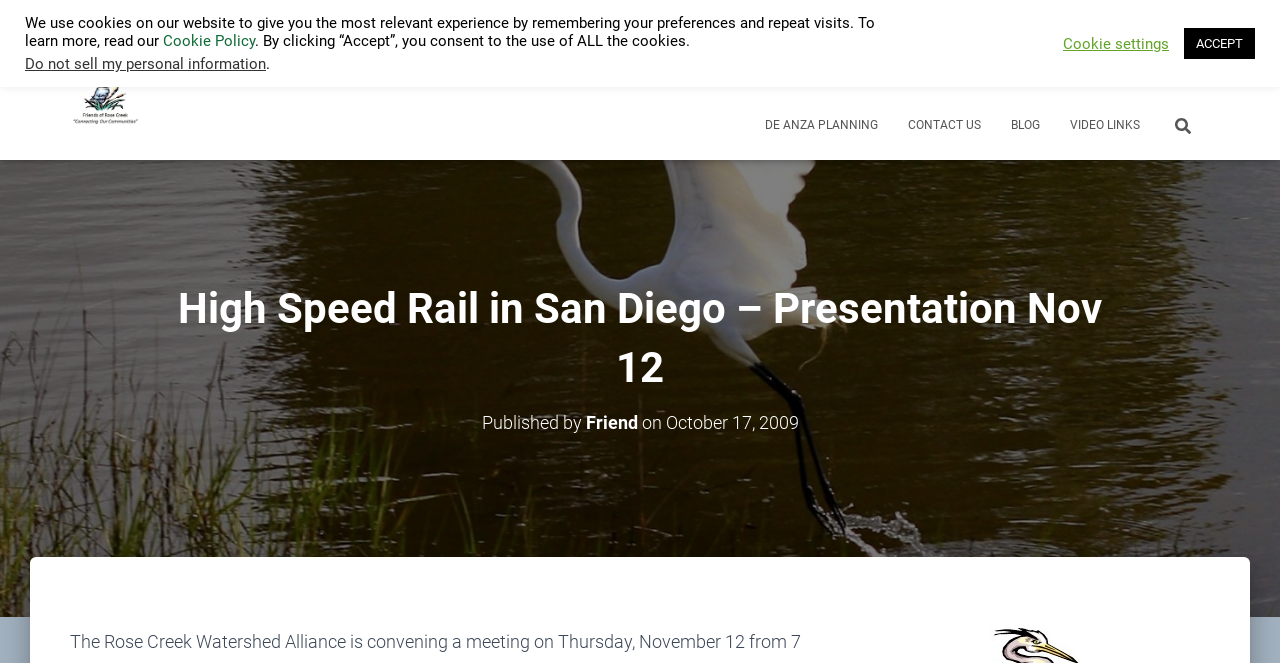Provide a thorough description of the webpage you see.

The webpage is about High Speed Rail in San Diego, with a focus on a presentation on November 12. At the top left corner, there is a logo of Friends of Rose Creek, which is also a link. 

Below the logo, there is a navigation menu with several links, including HOME, PRIVACY POLICY, CALENDAR, and others, stretching from the left to the right side of the page. 

Further down, there is a prominent heading that reads "High Speed Rail in San Diego – Presentation Nov 12", followed by a subheading that indicates the publication date and author. The author's name, "Friend", is a link.

On the right side of the page, there is a search bar with a magnifying glass icon and a placeholder text "Search for:". 

At the bottom of the page, there is a notice about the use of cookies on the website, with links to the Cookie Policy and options to customize cookie settings or accept all cookies. There is also a link to learn more about not selling personal information.